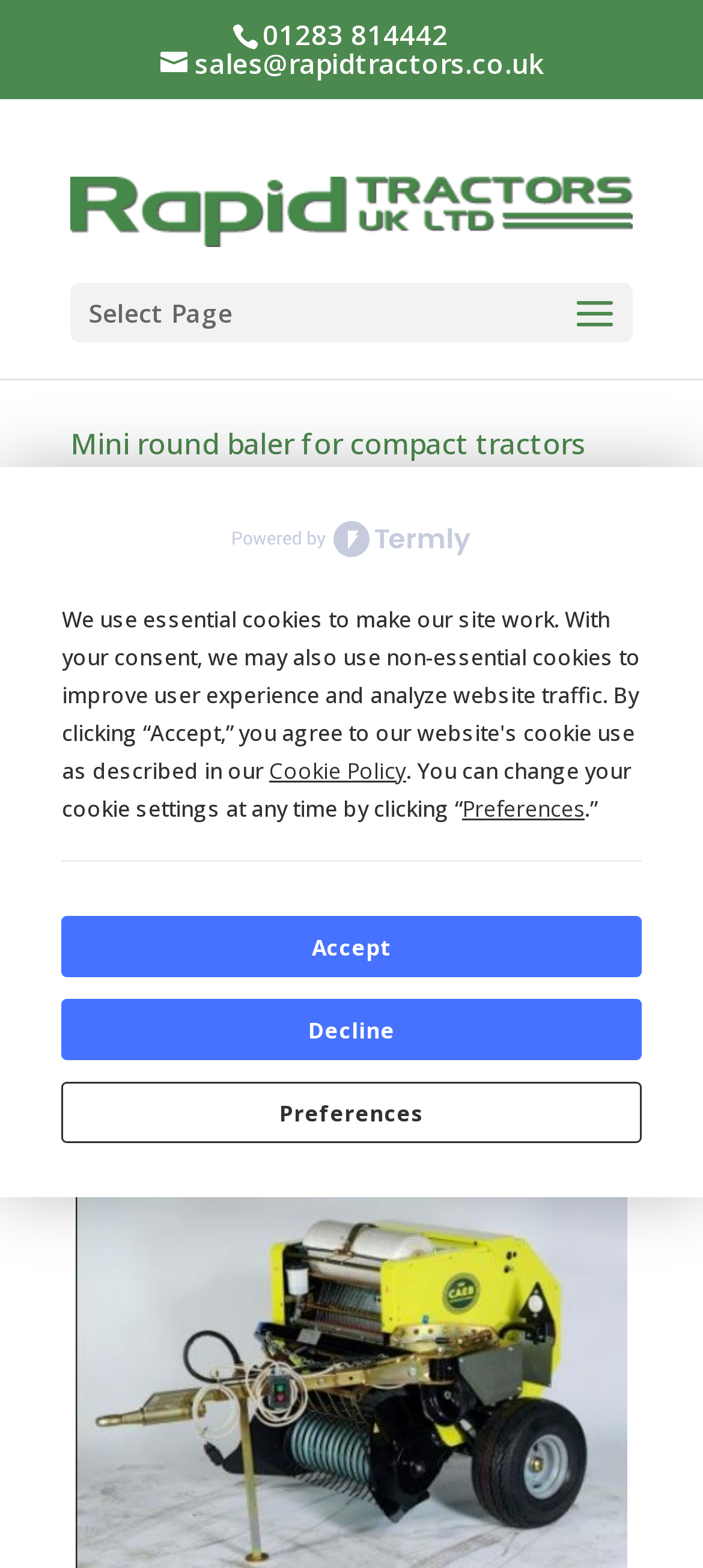What is the purpose of the gathering wheels in the baler?
Give a detailed response to the question by analyzing the screenshot.

The webpage mentions that the gathering wheels, auto lube, net binding, and bale kicker come as standard features in the baler. This information is provided in the static text element with the description 'The gathering wheels, auto lube, net binding and bale kicker come as standard.'